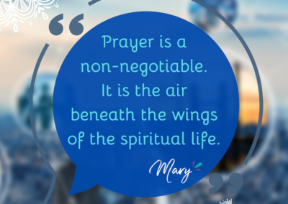Provide a thorough and detailed response to the question by examining the image: 
What is the background of the image?

The background of the image is a soft-focus, serene depiction, possibly of a skyline or abstract imagery, which creates a peaceful atmosphere and emphasizes the importance of prayer in spiritual life.